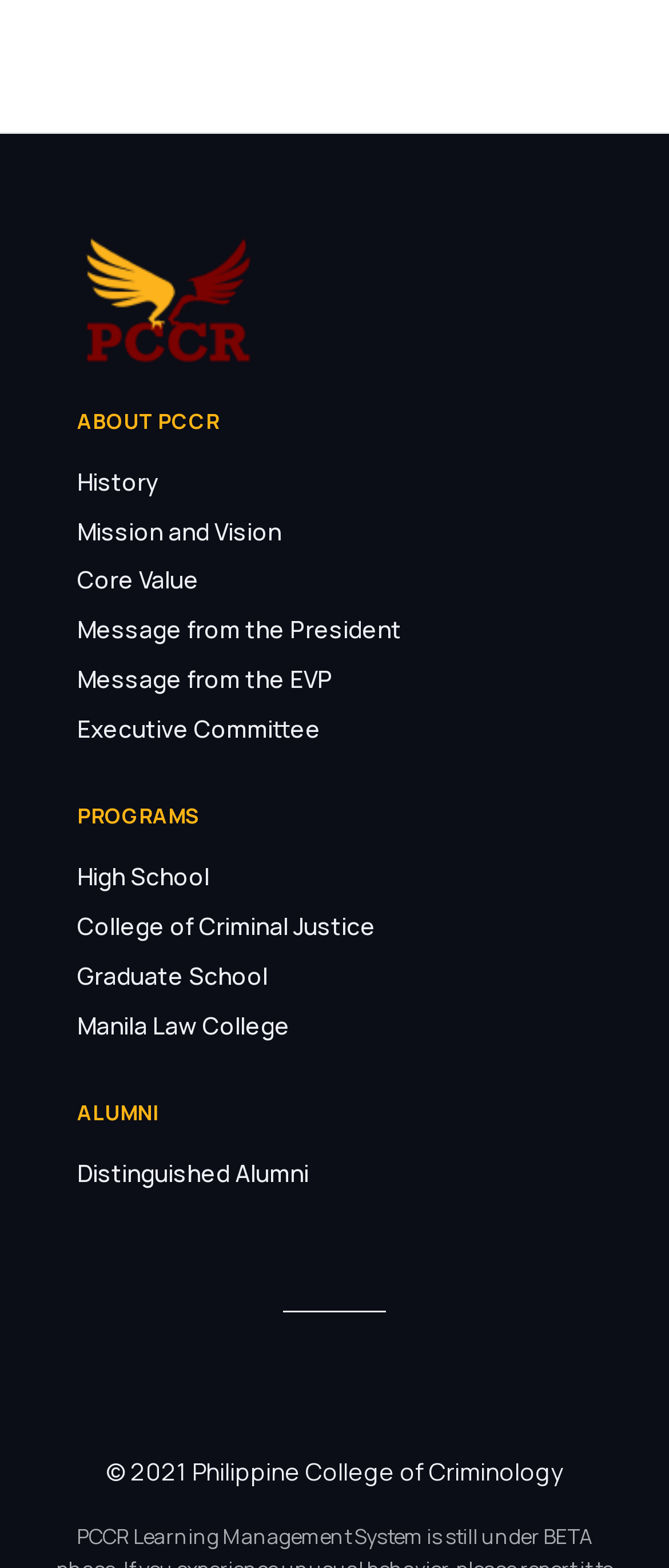Predict the bounding box coordinates of the area that should be clicked to accomplish the following instruction: "View the history of PCCR". The bounding box coordinates should consist of four float numbers between 0 and 1, i.e., [left, top, right, bottom].

[0.115, 0.297, 0.236, 0.317]